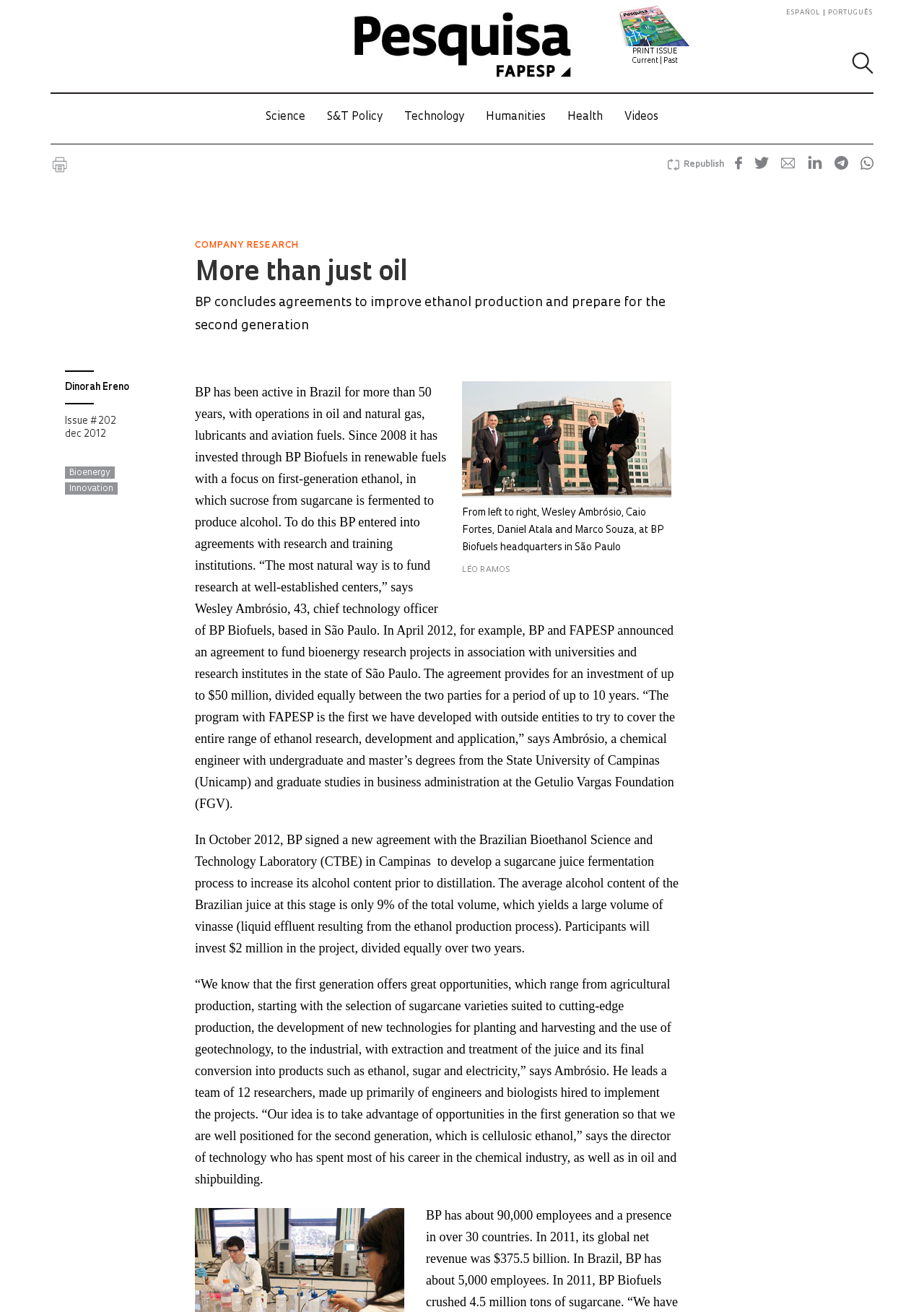Please reply with a single word or brief phrase to the question: 
What is the topic of the article?

BP Biofuels